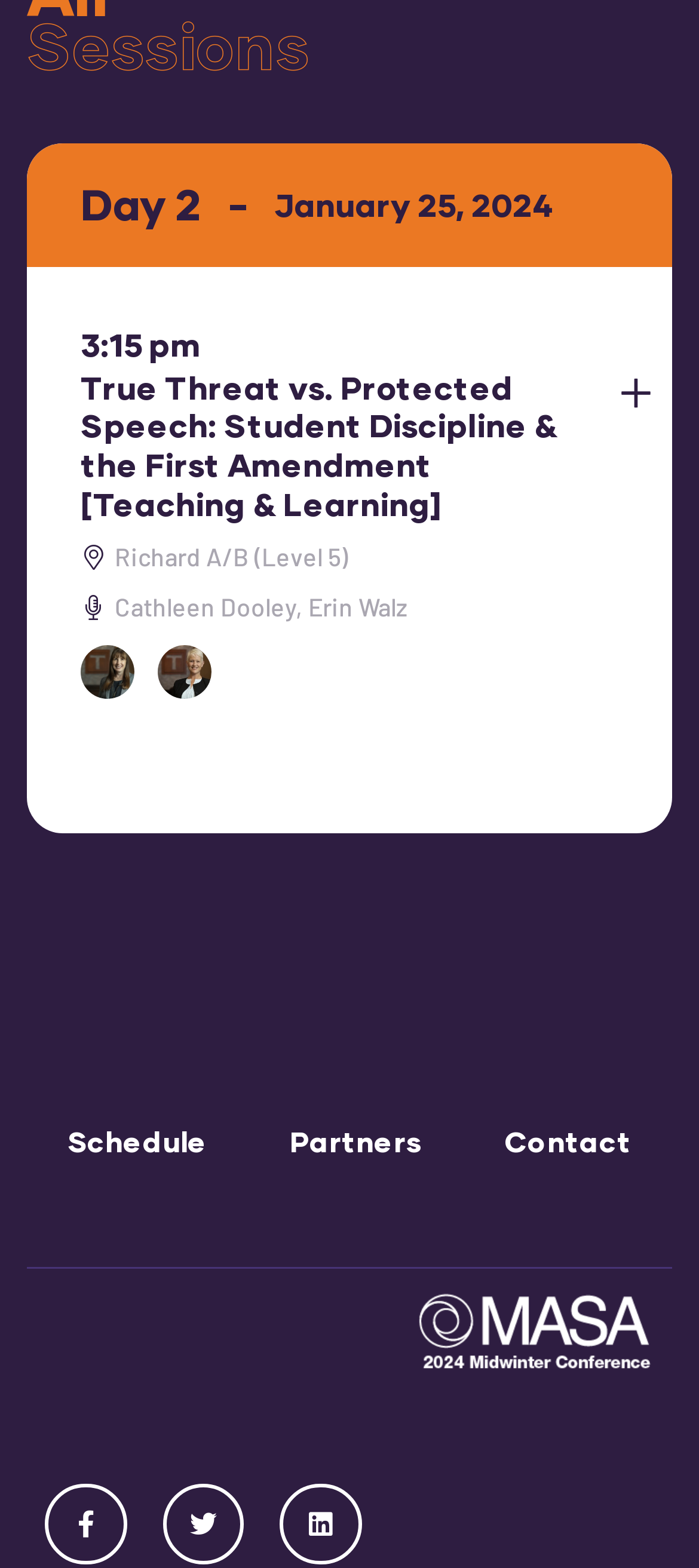What is the level of the event?
Refer to the image and give a detailed answer to the question.

I found the level of the event by looking at the StaticText element with the content 'Richard A/B (Level 5)' which is located below the event title.